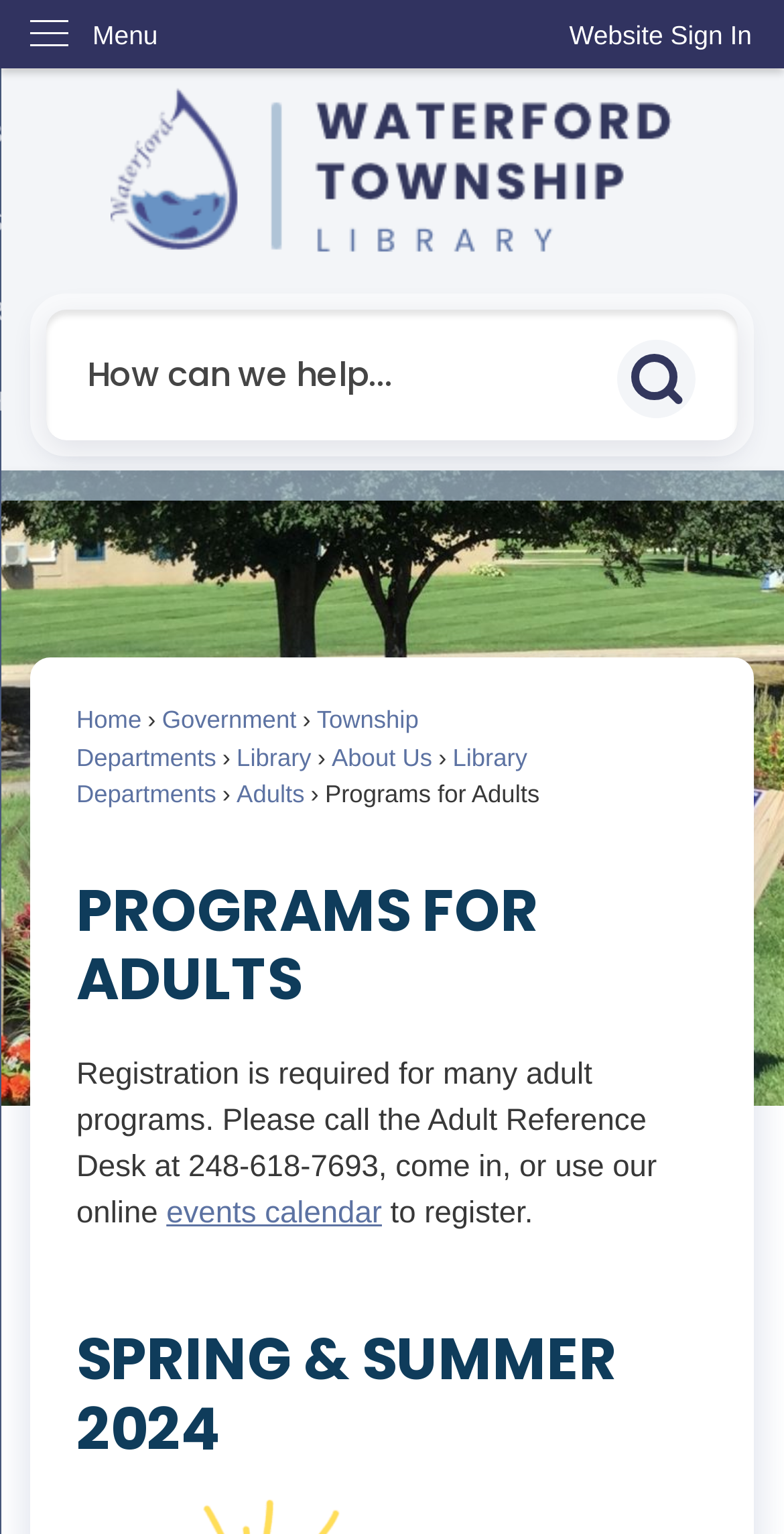Please identify the bounding box coordinates of the element that needs to be clicked to perform the following instruction: "Search for a program".

[0.059, 0.202, 0.941, 0.287]